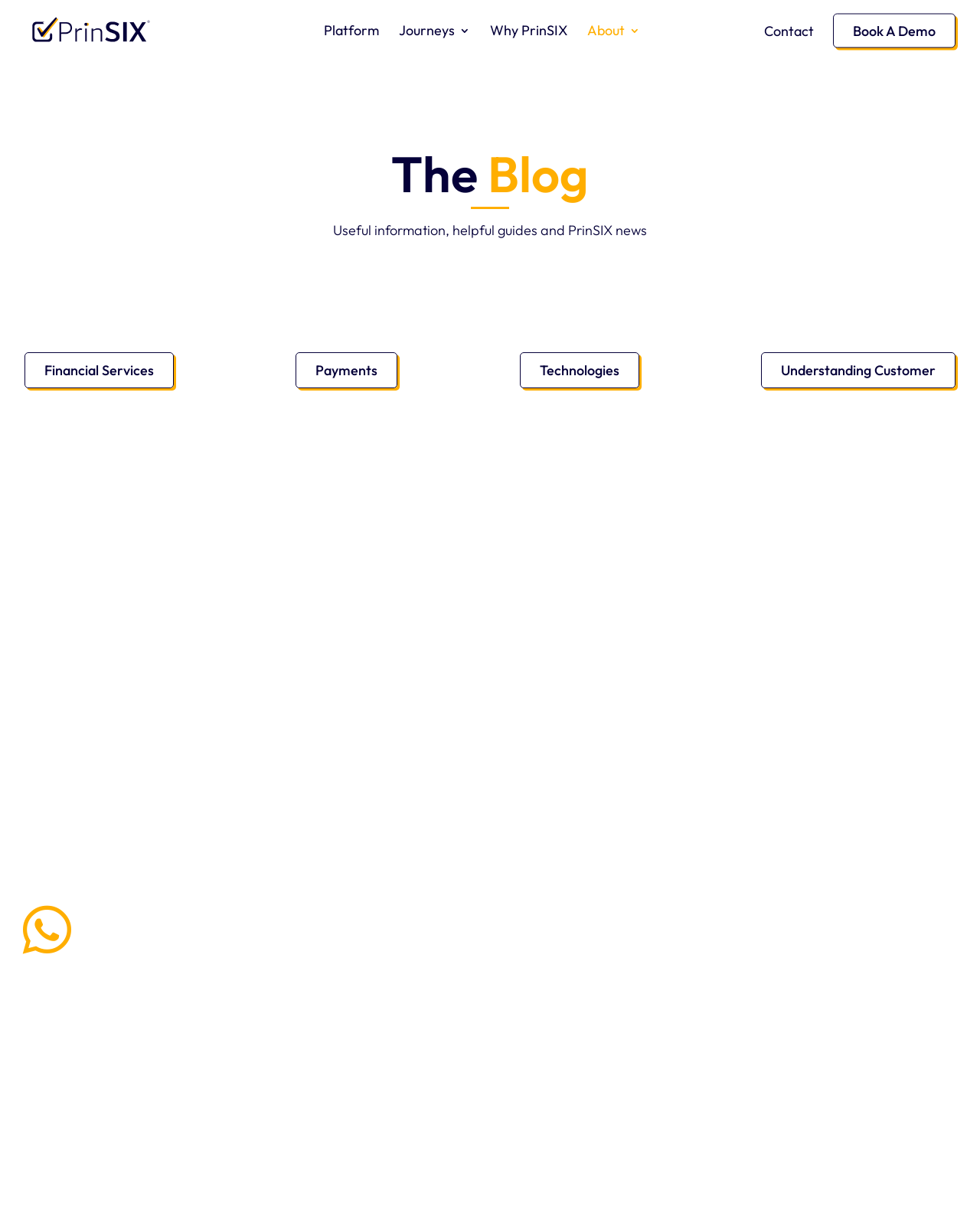Identify the bounding box coordinates of the section to be clicked to complete the task described by the following instruction: "Go to the 'Platform' page". The coordinates should be four float numbers between 0 and 1, formatted as [left, top, right, bottom].

[0.33, 0.021, 0.386, 0.051]